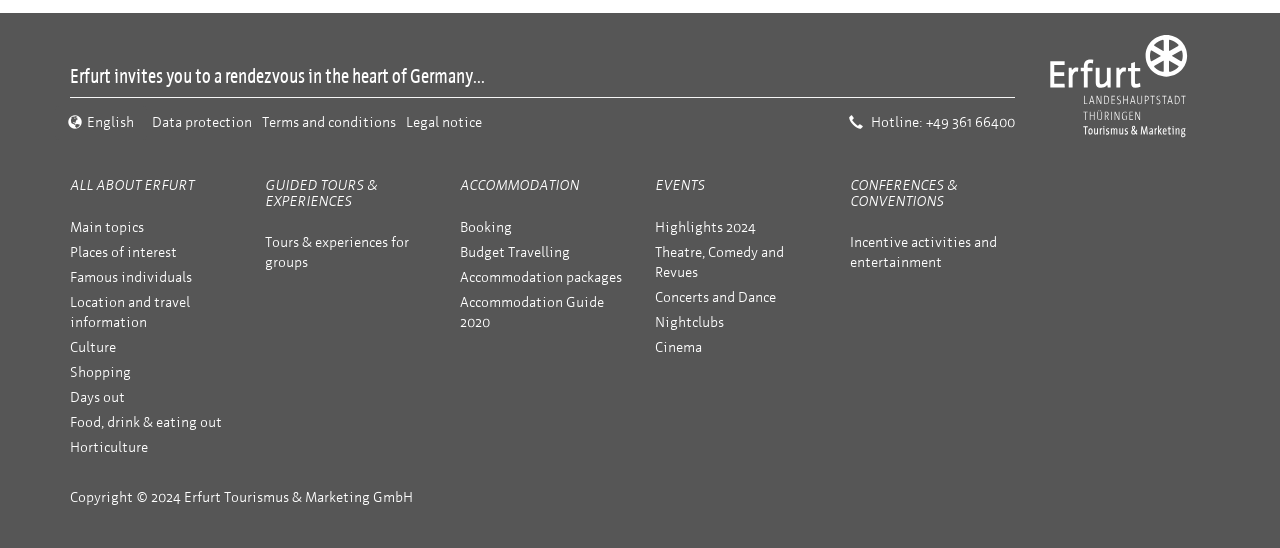Provide the bounding box coordinates of the HTML element this sentence describes: "Legal notice". The bounding box coordinates consist of four float numbers between 0 and 1, i.e., [left, top, right, bottom].

[0.313, 0.179, 0.38, 0.271]